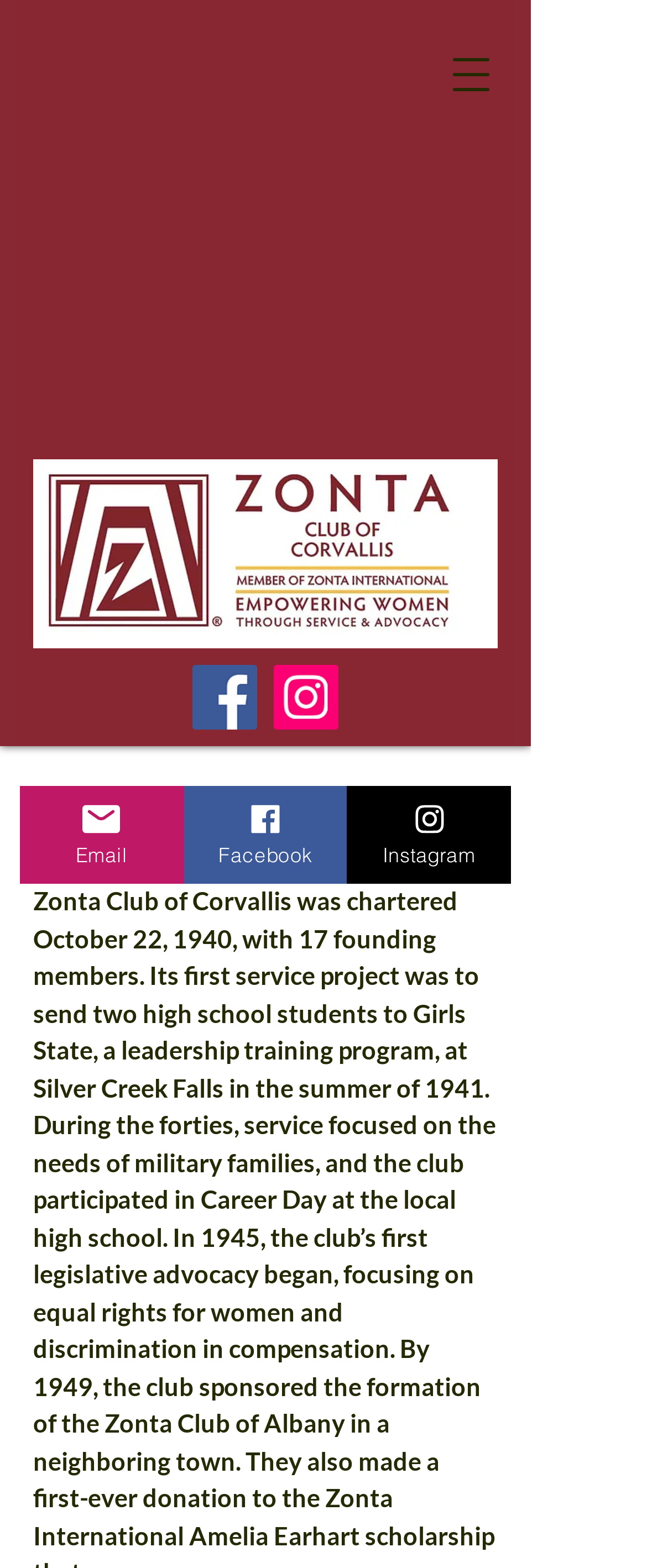Generate a comprehensive description of the contents of the webpage.

The webpage is about the Zonta Club of Corvallis, a local chapter of the Zonta organization. At the top right corner, there is a button to open a navigation menu. Below it, there is a social bar with three social media links: Facebook, Instagram, and an email link. Each social media link has a corresponding icon image.

On the left side of the page, there is a heading titled "BEGINNINGS", which suggests that the page is about the history of the Zonta Club of Corvallis. The heading is positioned roughly in the middle of the page, vertically.